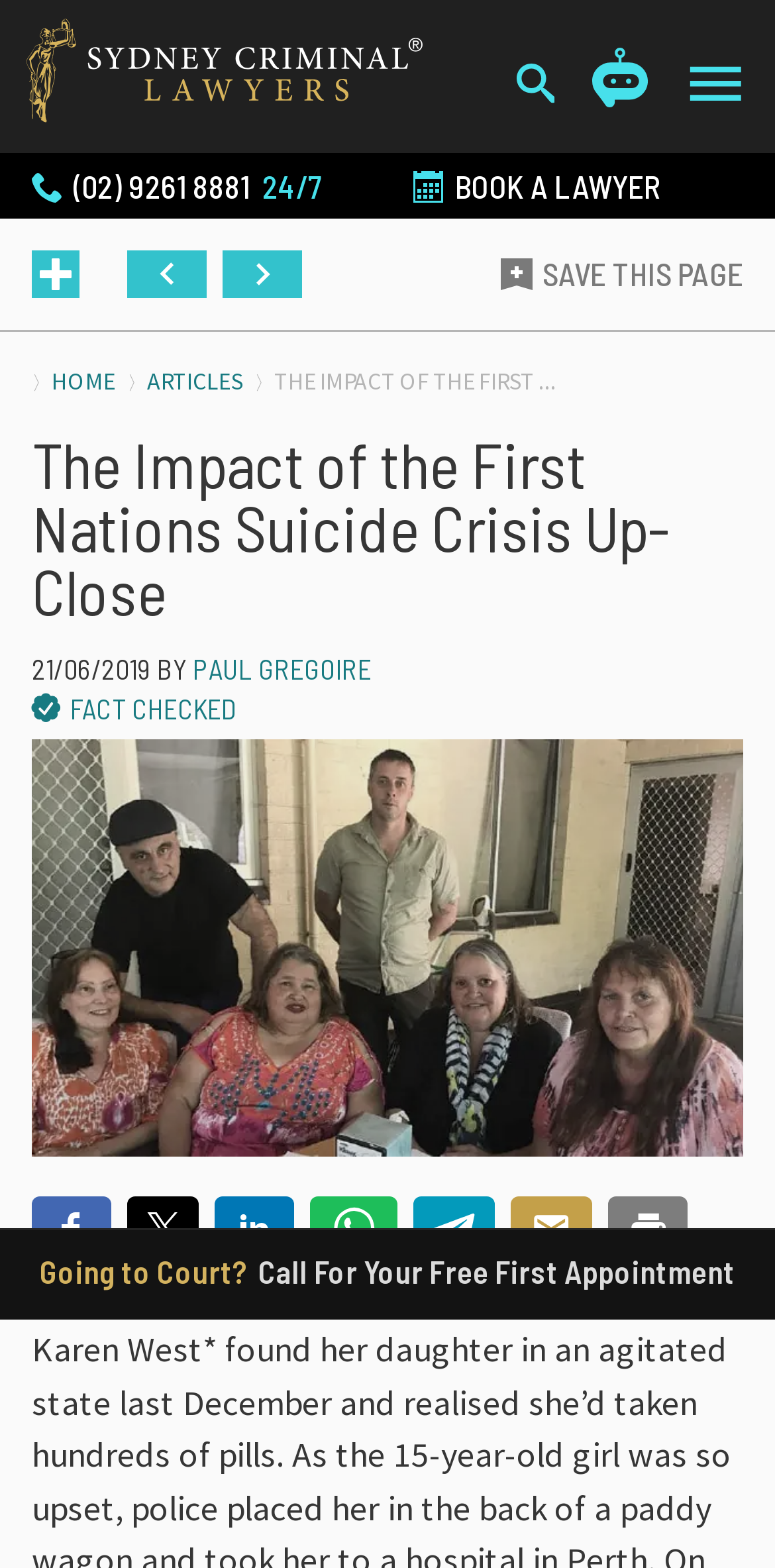Identify the bounding box coordinates for the UI element described by the following text: "MORE". Provide the coordinates as four float numbers between 0 and 1, in the format [left, top, right, bottom].

[0.041, 0.16, 0.103, 0.19]